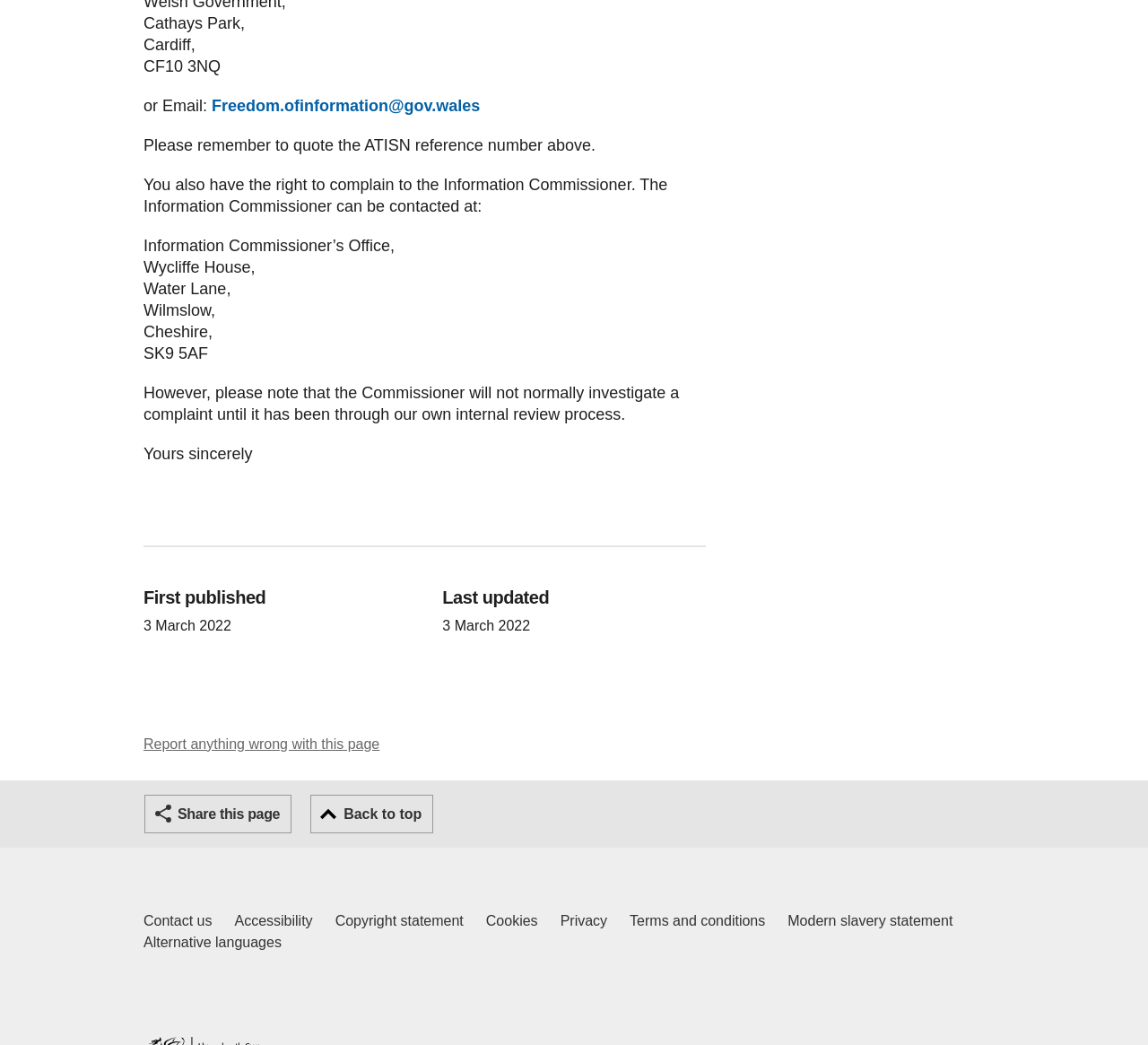Determine the bounding box coordinates for the HTML element mentioned in the following description: "Cookies". The coordinates should be a list of four floats ranging from 0 to 1, represented as [left, top, right, bottom].

[0.423, 0.871, 0.468, 0.892]